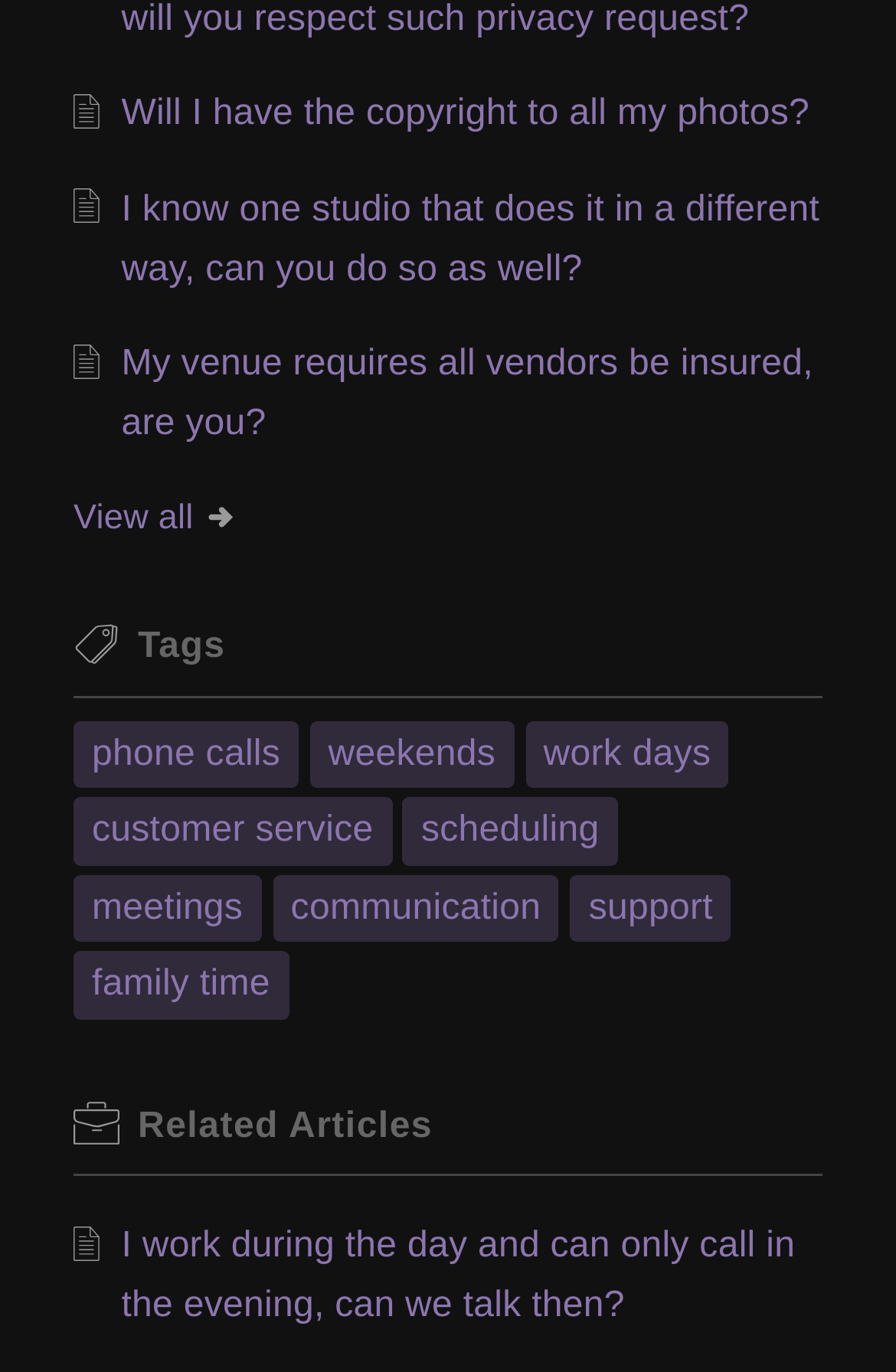Reply to the question with a single word or phrase:
How many images are there on this webpage?

6